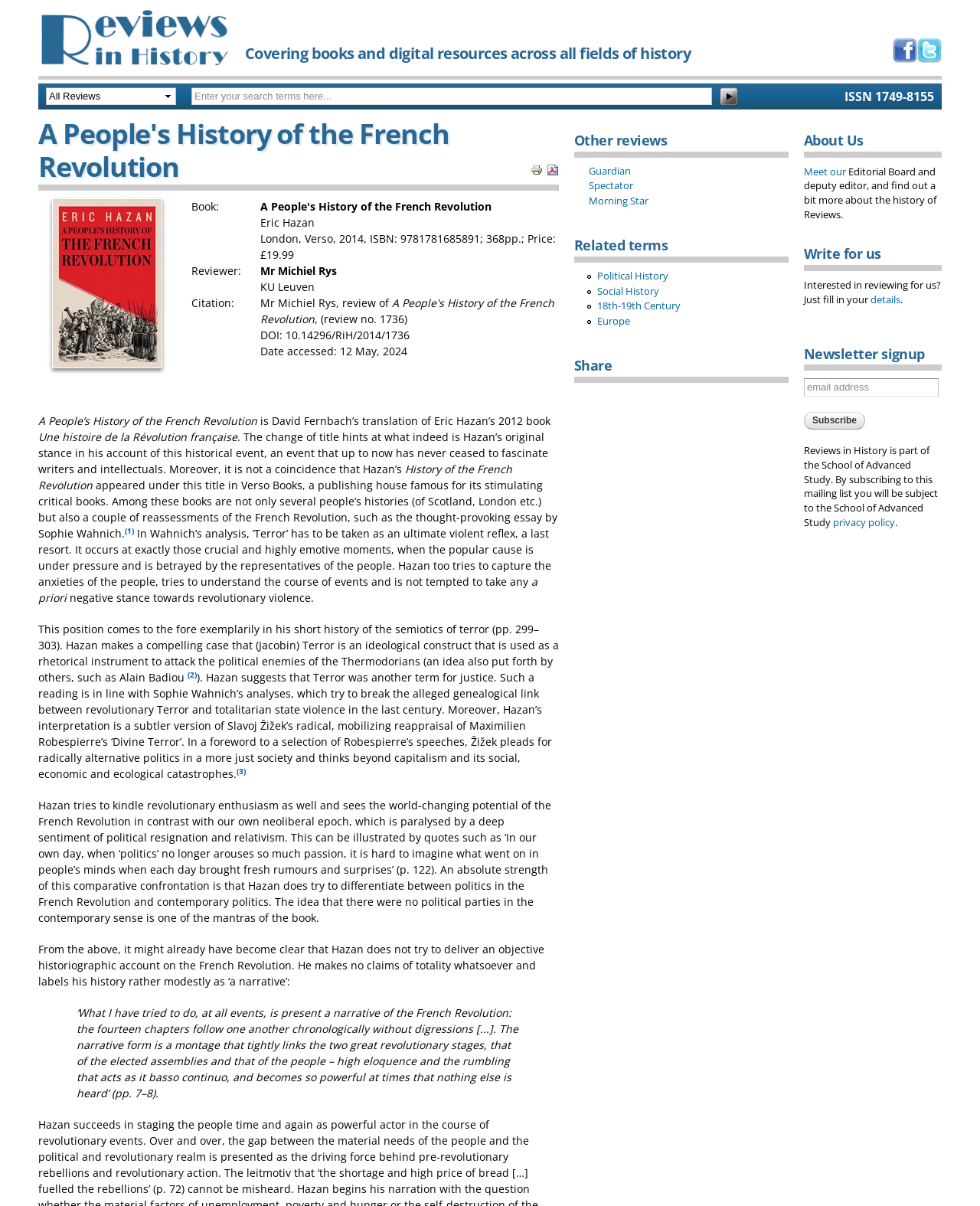What is the price of the book?
Please answer the question with a detailed response using the information from the screenshot.

I found the price of the book by looking at the text ', ISBN: 9781781685891; 368pp.; Price: £19.99' on the webpage, which is located below the book's title and publication information.